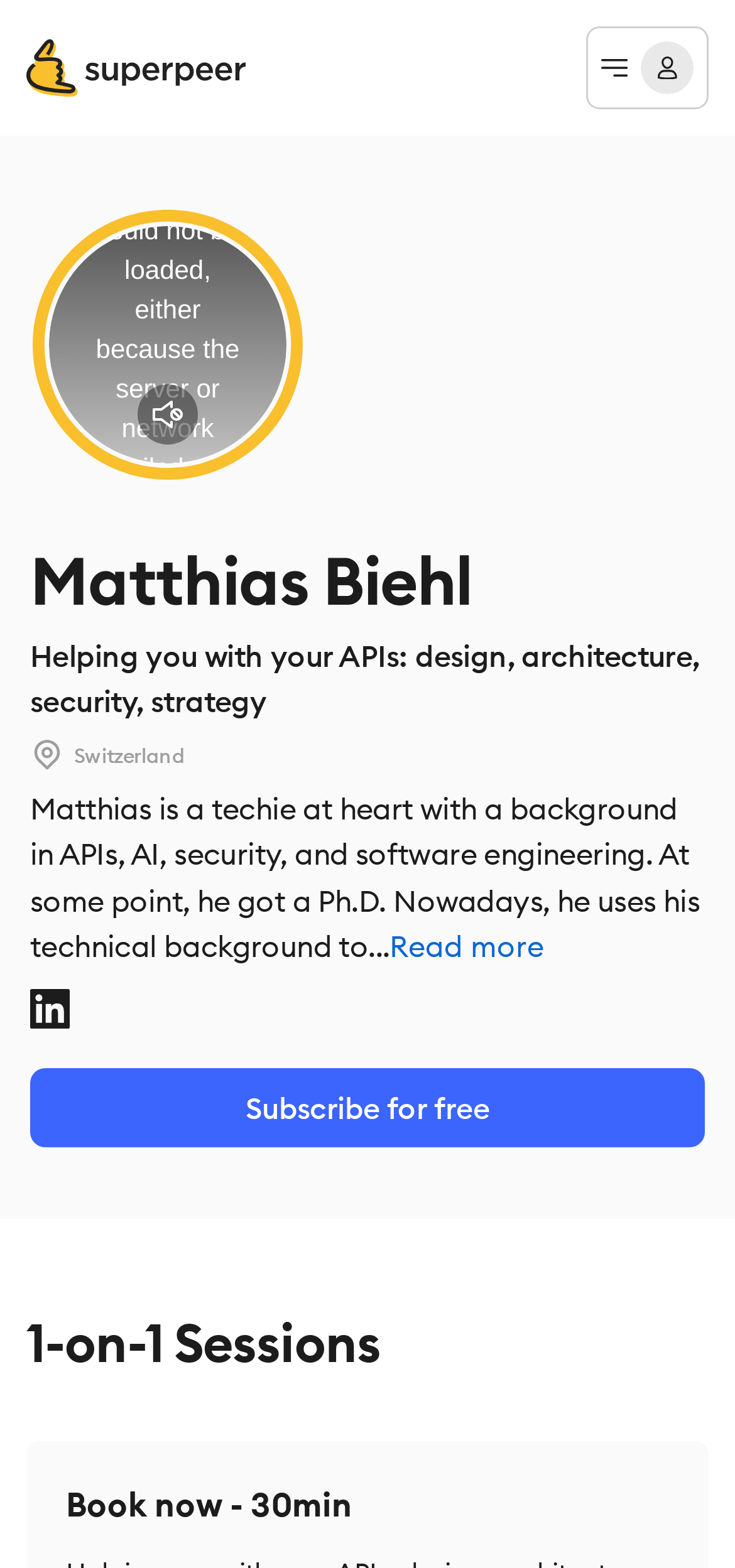What is the topic of Matthias' expertise?
Based on the image, give a one-word or short phrase answer.

APIs